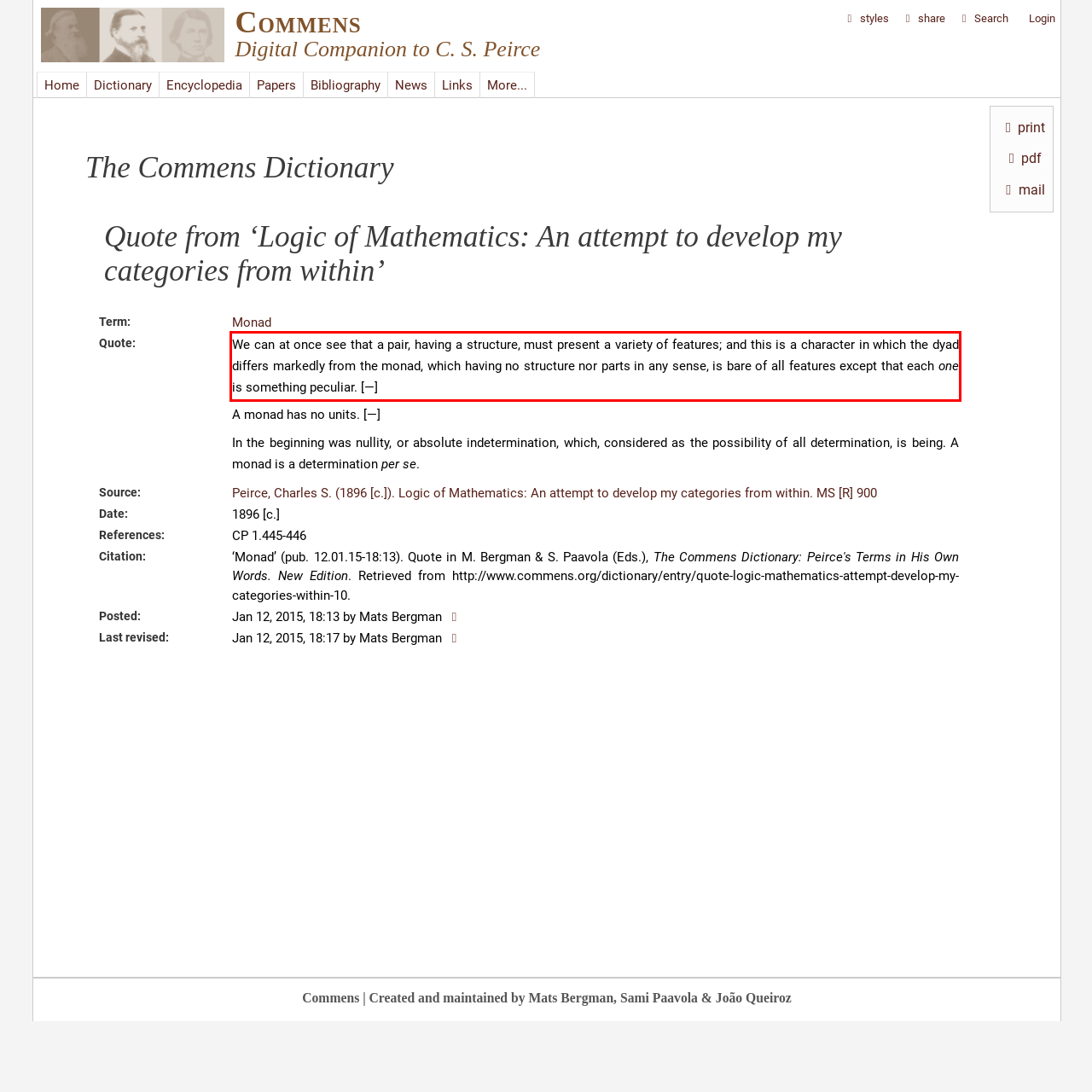Given the screenshot of a webpage, identify the red rectangle bounding box and recognize the text content inside it, generating the extracted text.

We can at once see that a pair, having a structure, must present a variety of features; and this is a character in which the dyad differs markedly from the monad, which having no structure nor parts in any sense, is bare of all features except that each one is something peculiar. [—]